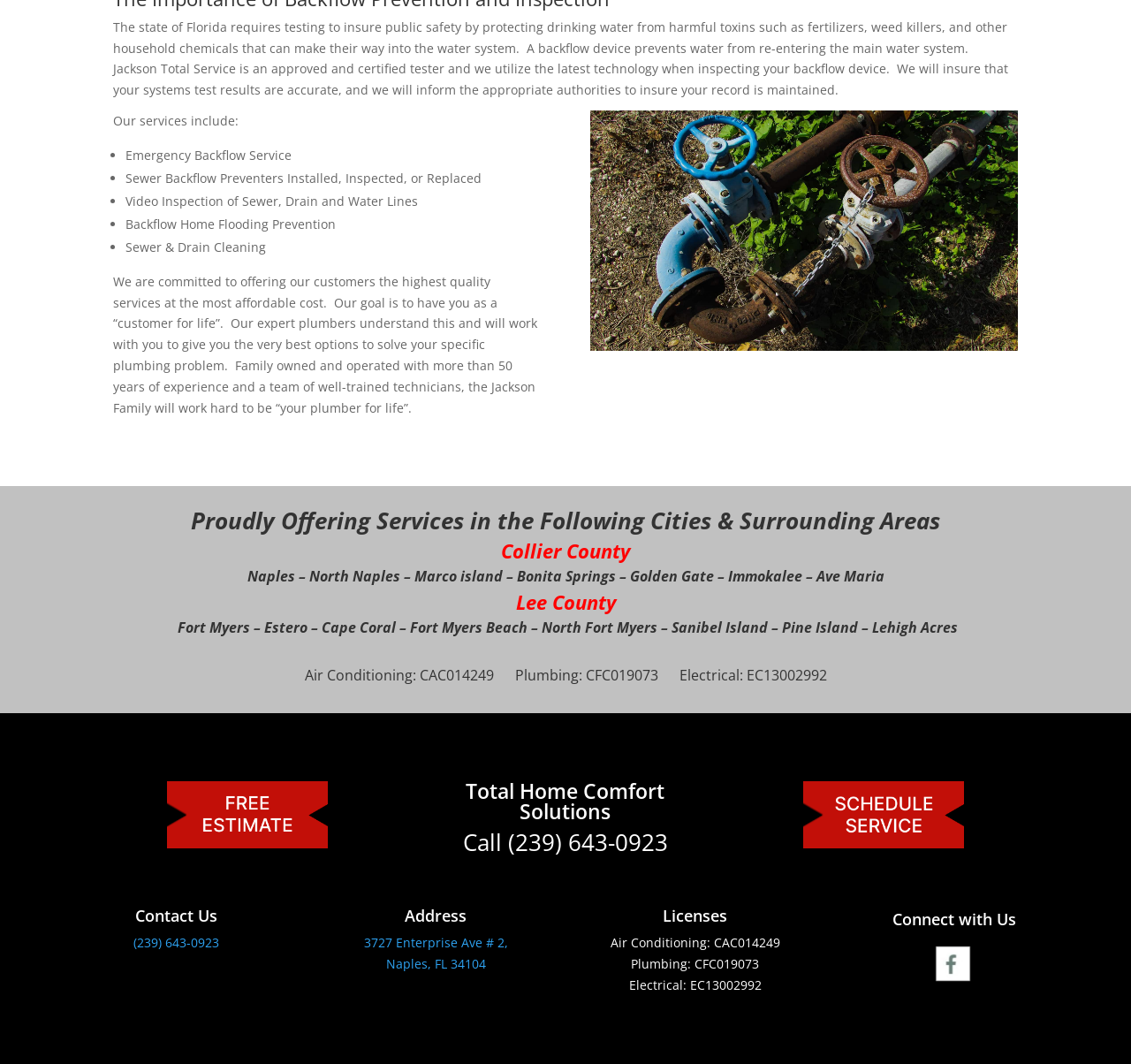Based on the element description 3727 Enterprise Ave # 2,, identify the bounding box of the UI element in the given webpage screenshot. The coordinates should be in the format (top-left x, top-left y, bottom-right x, bottom-right y) and must be between 0 and 1.

[0.322, 0.878, 0.449, 0.894]